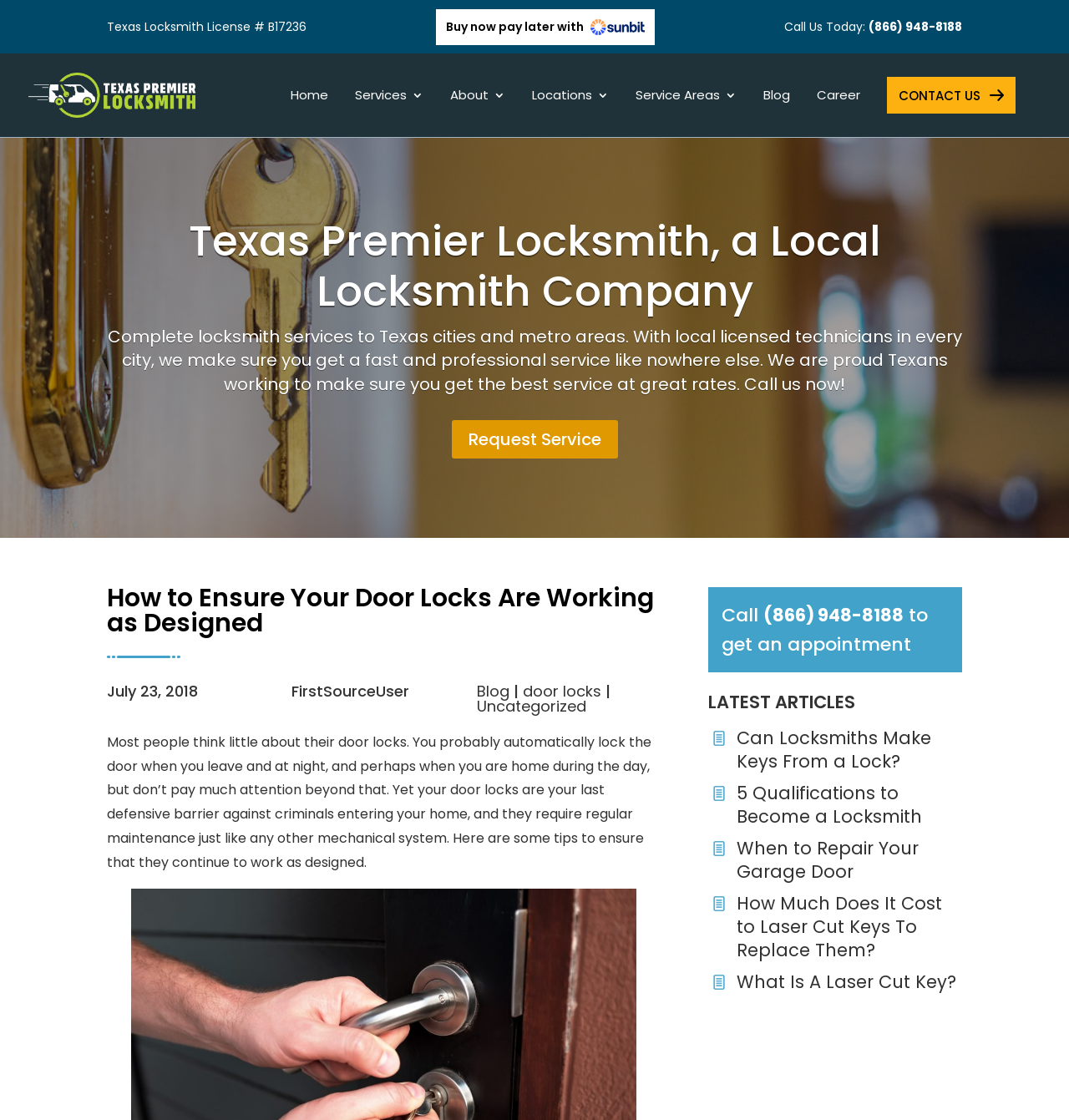Locate the bounding box coordinates of the element's region that should be clicked to carry out the following instruction: "Click the 'Blog' link". The coordinates need to be four float numbers between 0 and 1, i.e., [left, top, right, bottom].

[0.714, 0.08, 0.739, 0.123]